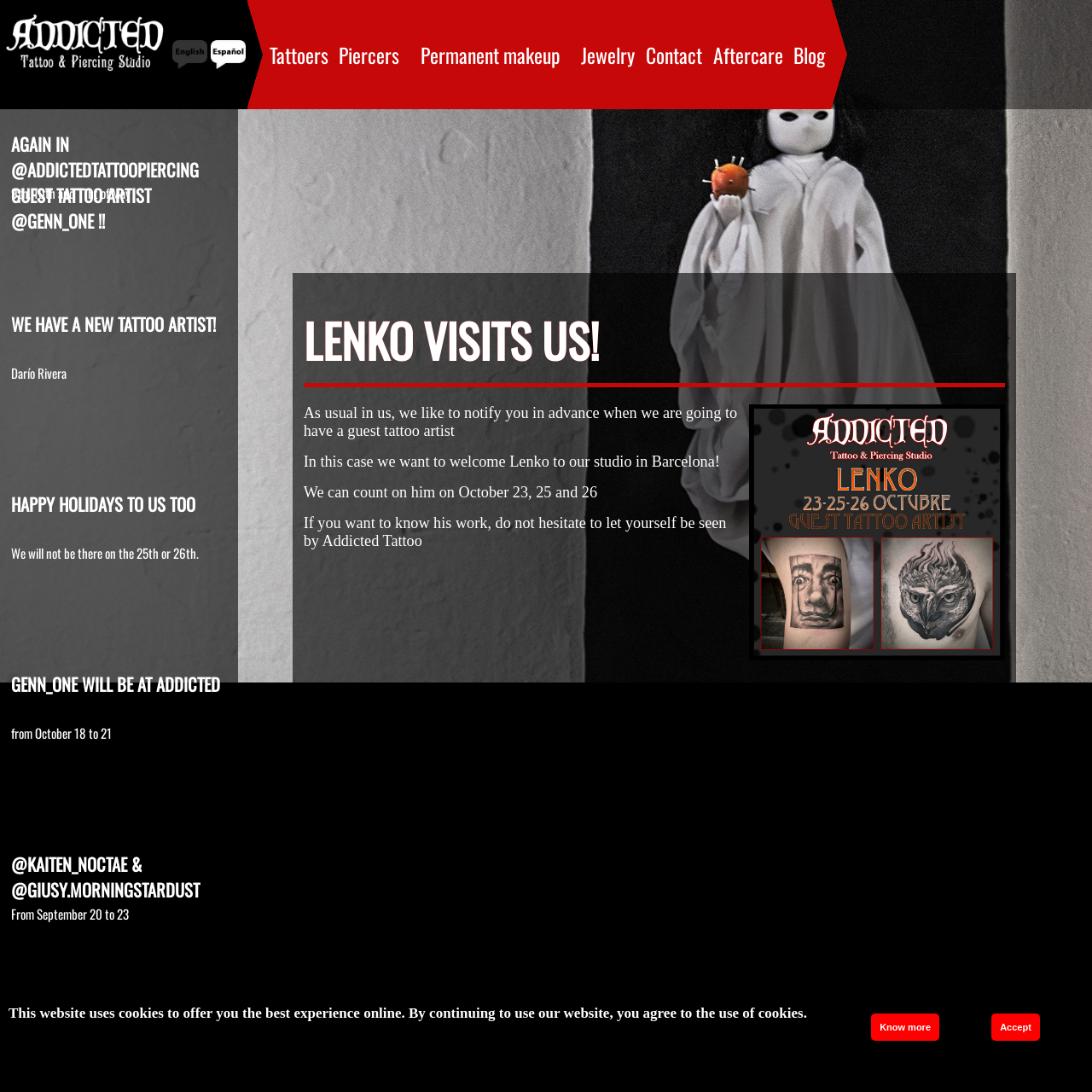Could you find the bounding box coordinates of the clickable area to complete this instruction: "Read the blog"?

[0.727, 0.036, 0.756, 0.064]